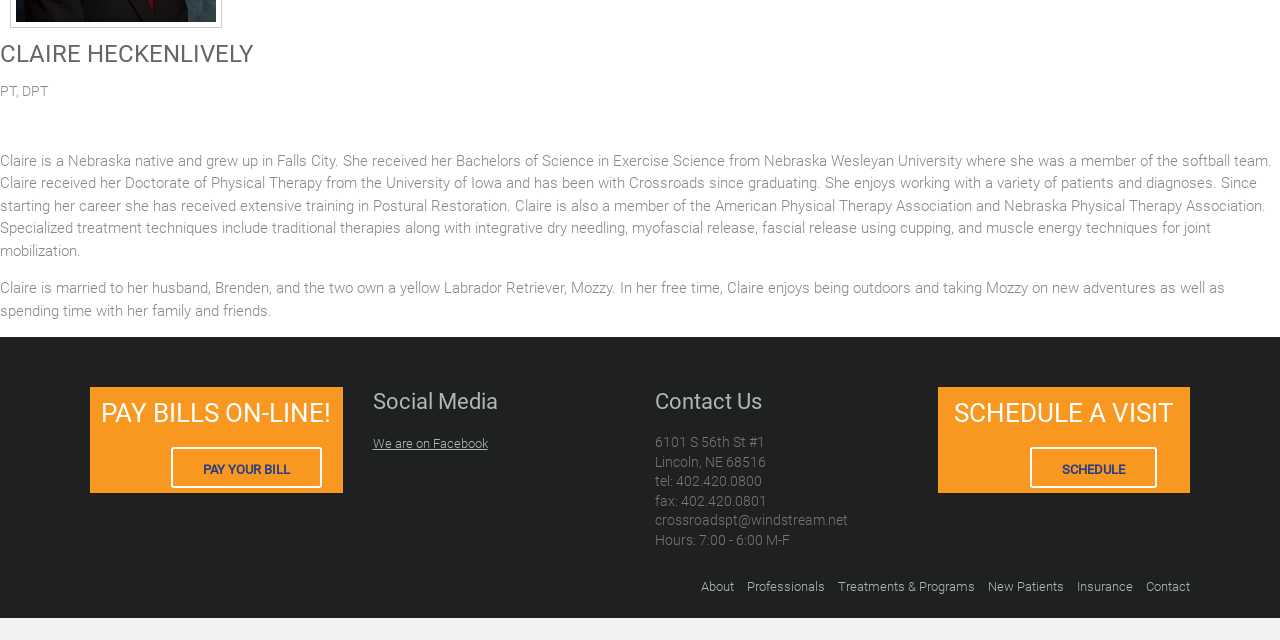Determine the bounding box of the UI element mentioned here: "Professionals". The coordinates must be in the format [left, top, right, bottom] with values ranging from 0 to 1.

[0.584, 0.904, 0.645, 0.927]